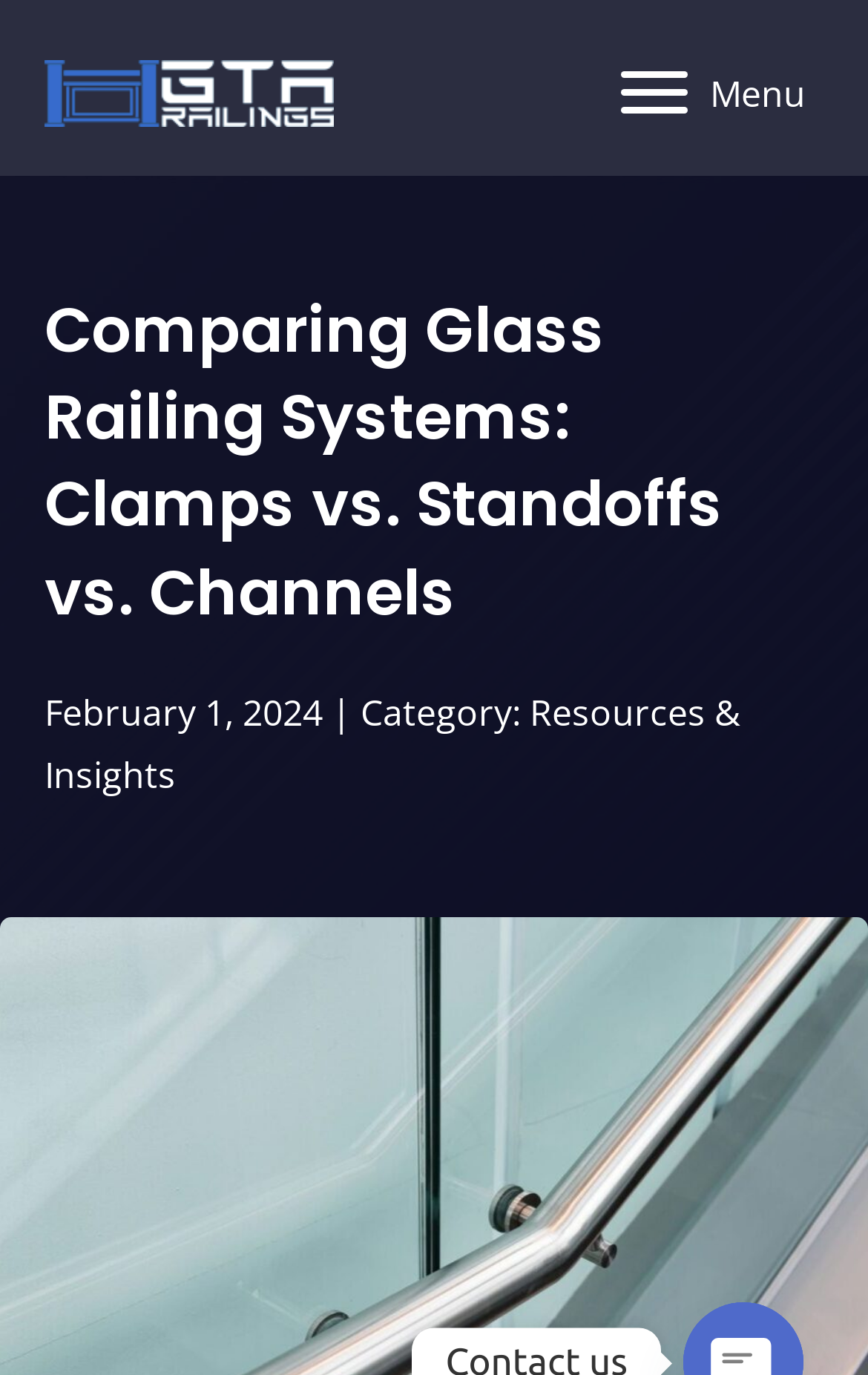Please respond in a single word or phrase: 
What is the date of the article?

February 1, 2024